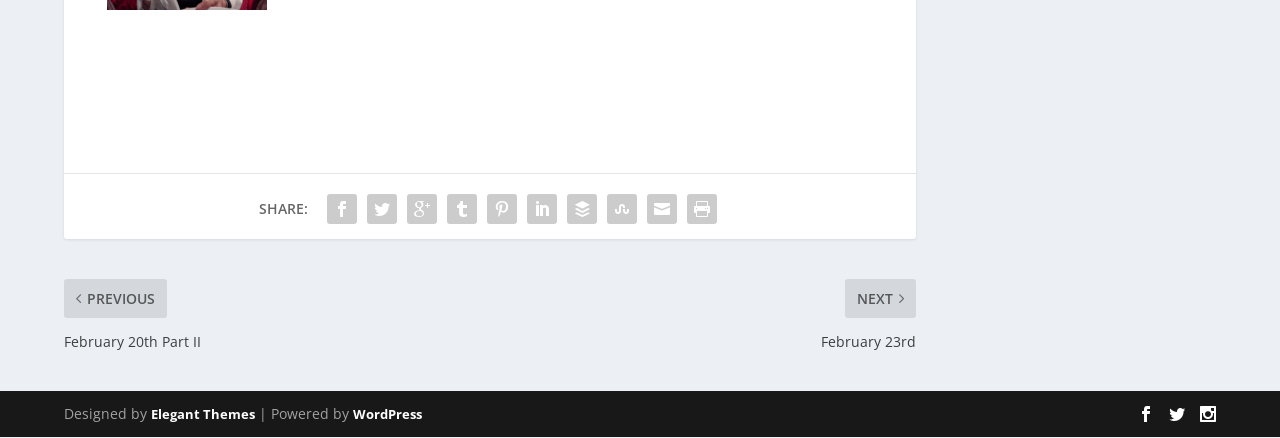Determine the bounding box coordinates of the element's region needed to click to follow the instruction: "Check Pauline's Walkabout". Provide these coordinates as four float numbers between 0 and 1, formatted as [left, top, right, bottom].

[0.75, 0.798, 0.859, 0.841]